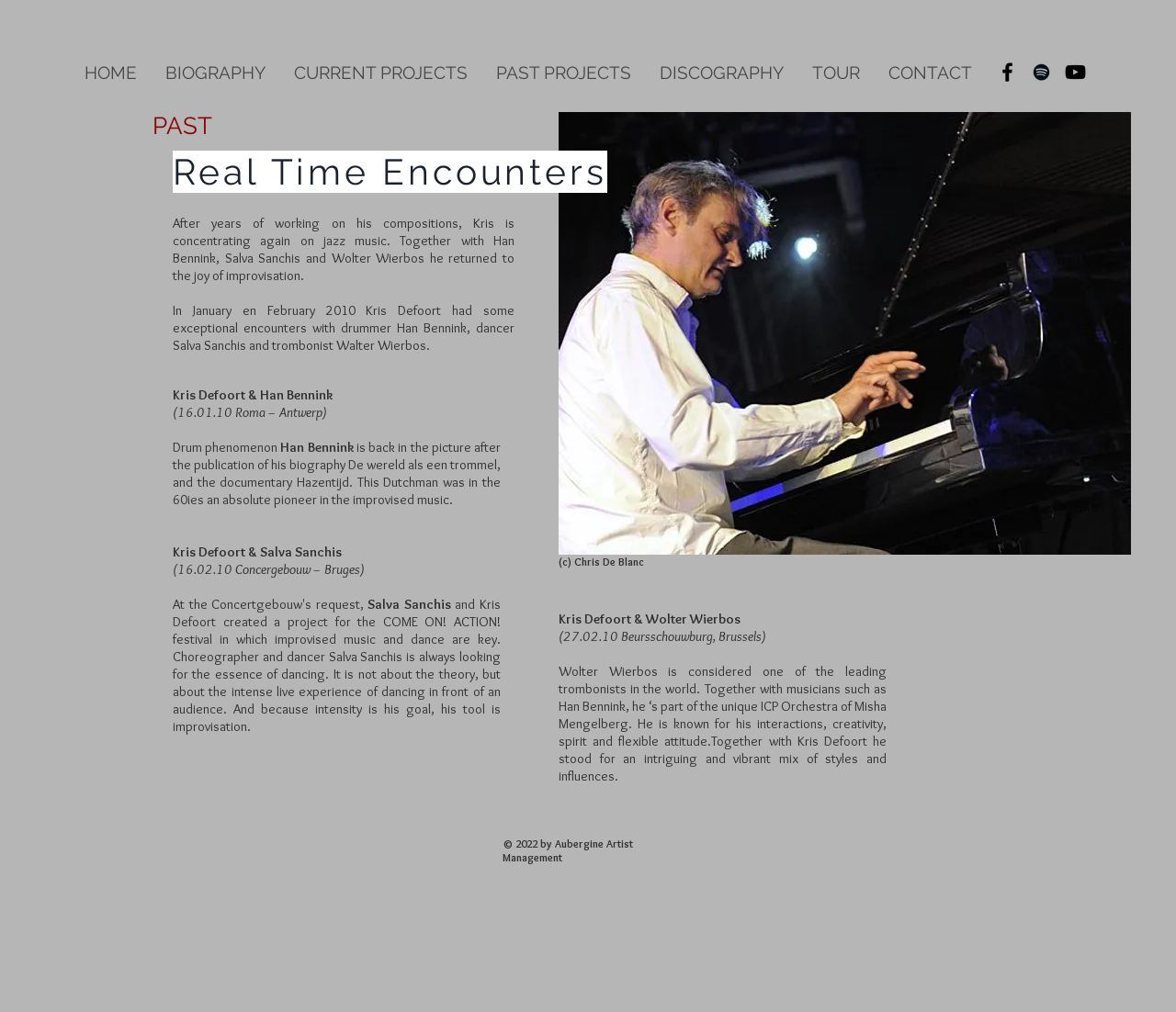What is the instrument played by Wolter Wierbos?
Look at the image and answer the question using a single word or phrase.

Trombone